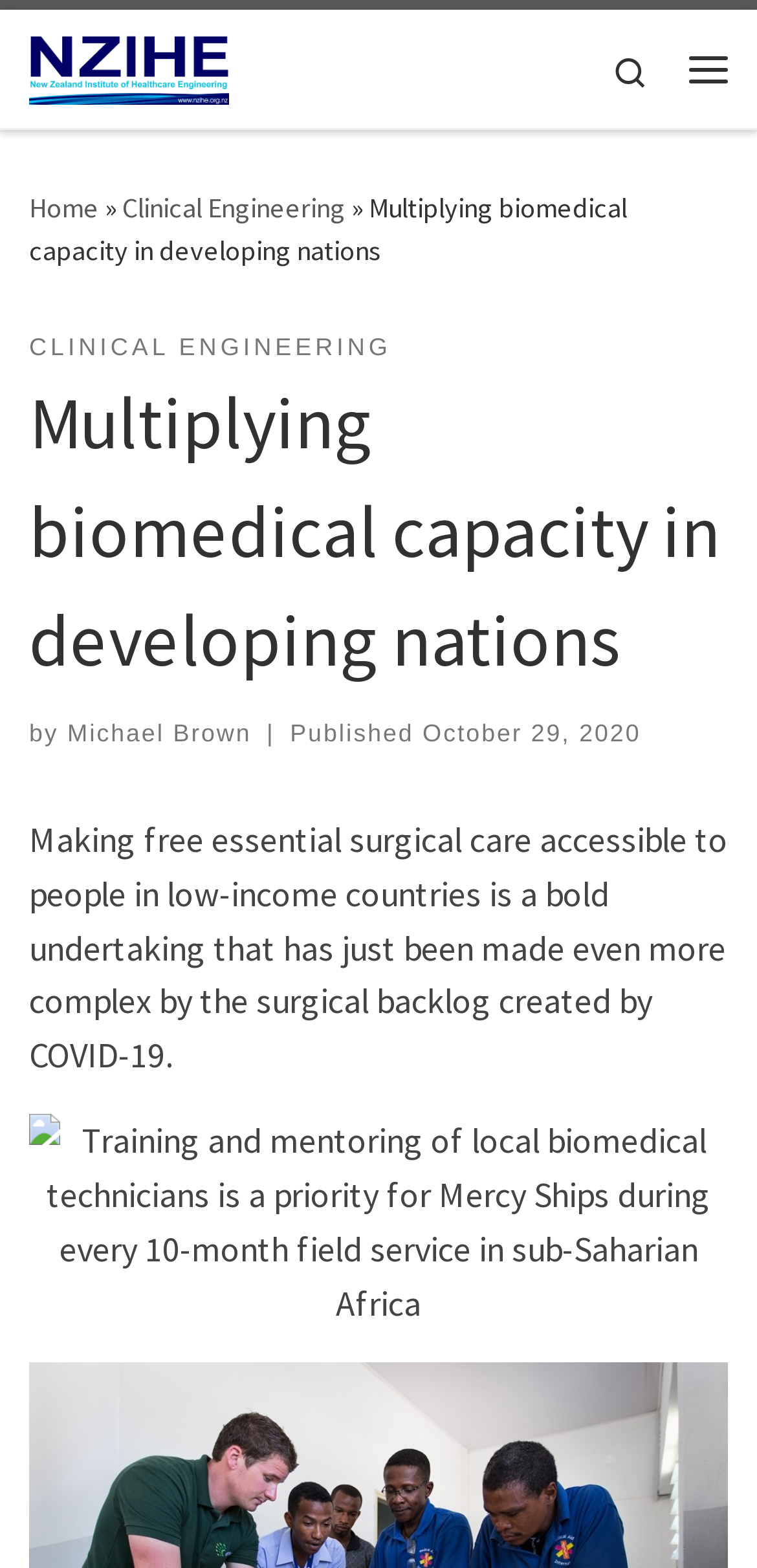Please specify the bounding box coordinates for the clickable region that will help you carry out the instruction: "read the article by Michael Brown".

[0.089, 0.46, 0.332, 0.477]